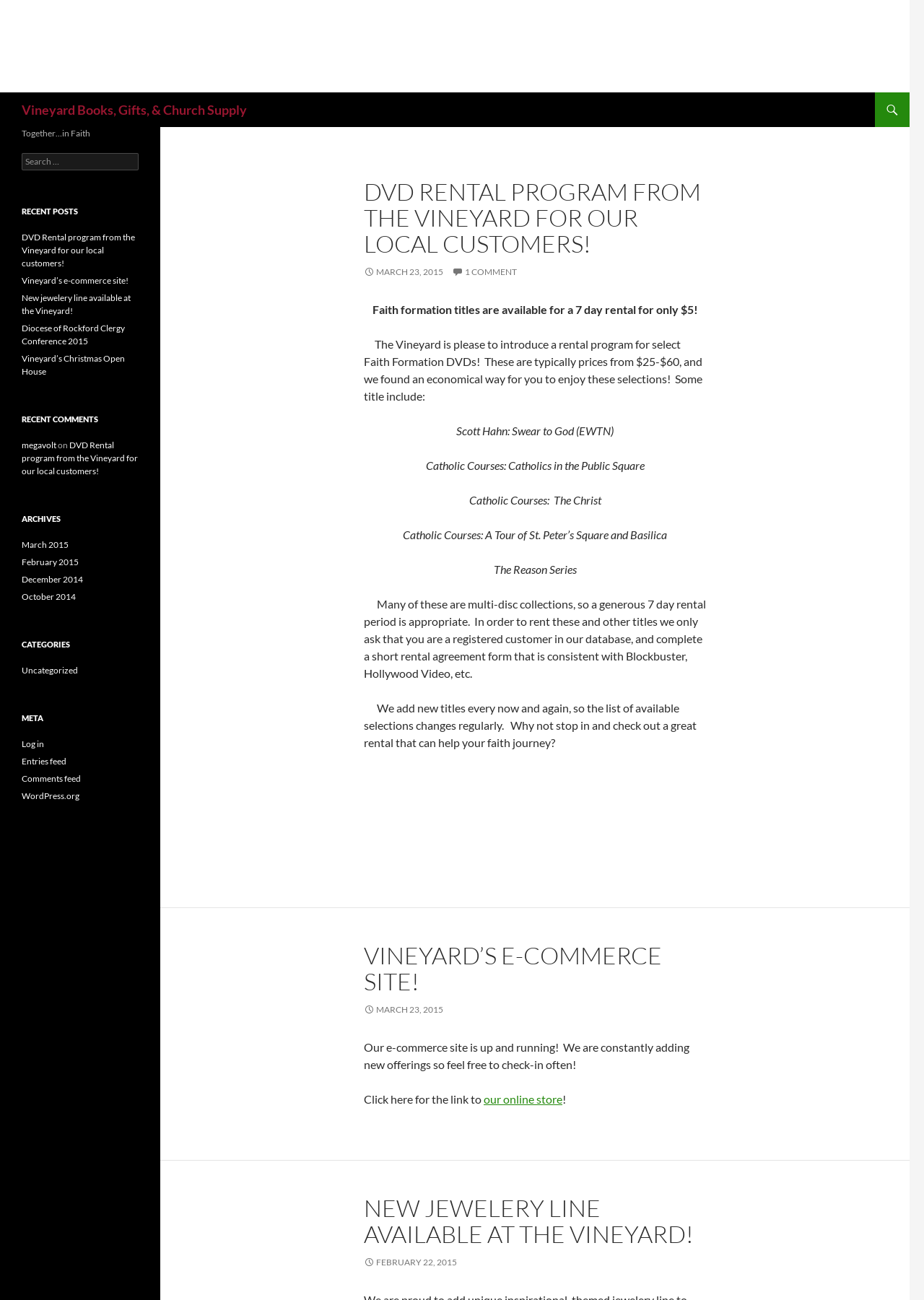What type of products are available in the new jewelry line?
Please provide a full and detailed response to the question.

The webpage does not specify what type of products are available in the new jewelry line. It only mentions that a new jewelry line is available at the Vineyard.